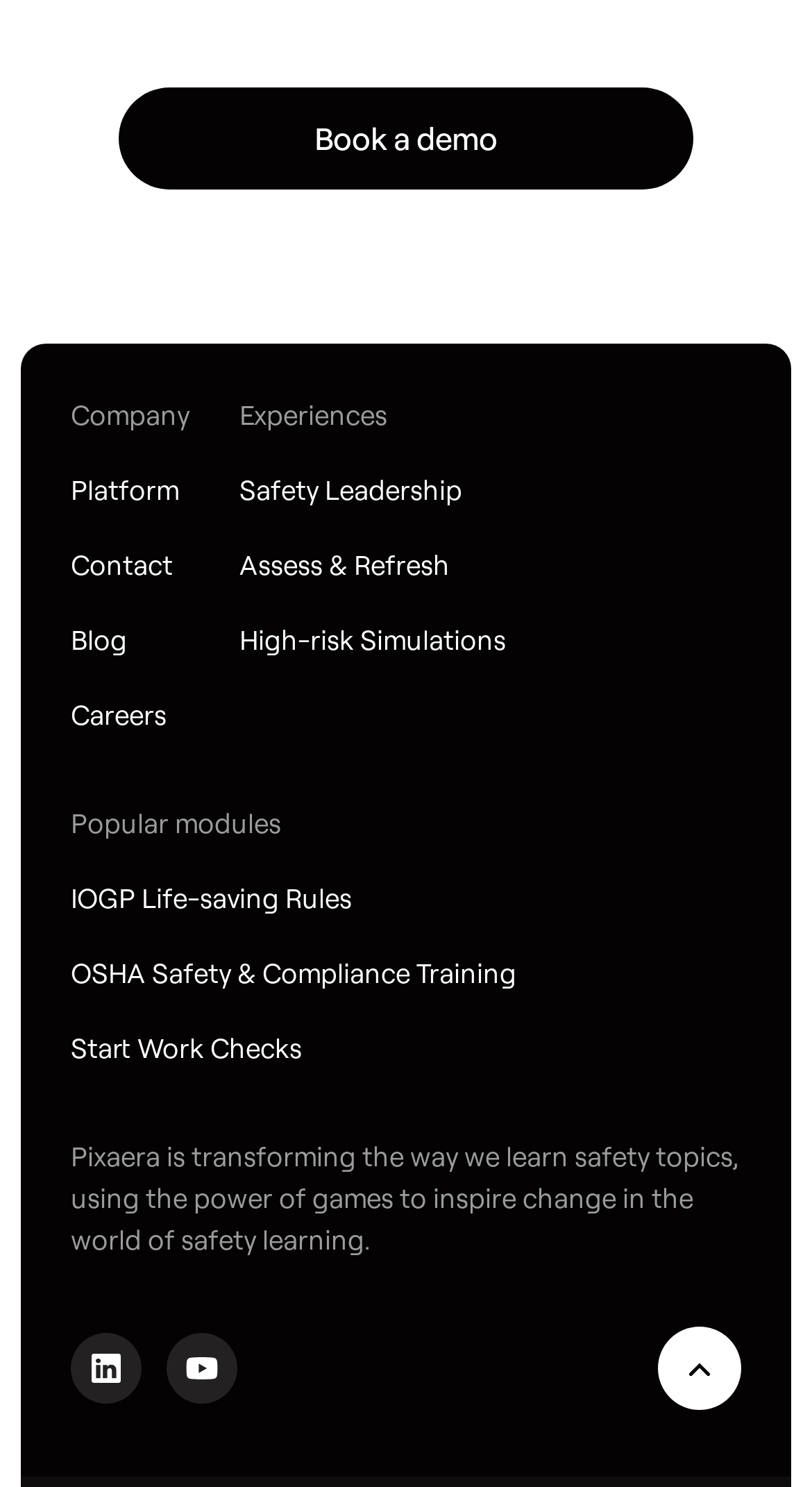Can you determine the bounding box coordinates of the area that needs to be clicked to fulfill the following instruction: "Go to Platform page"?

[0.087, 0.318, 0.221, 0.341]